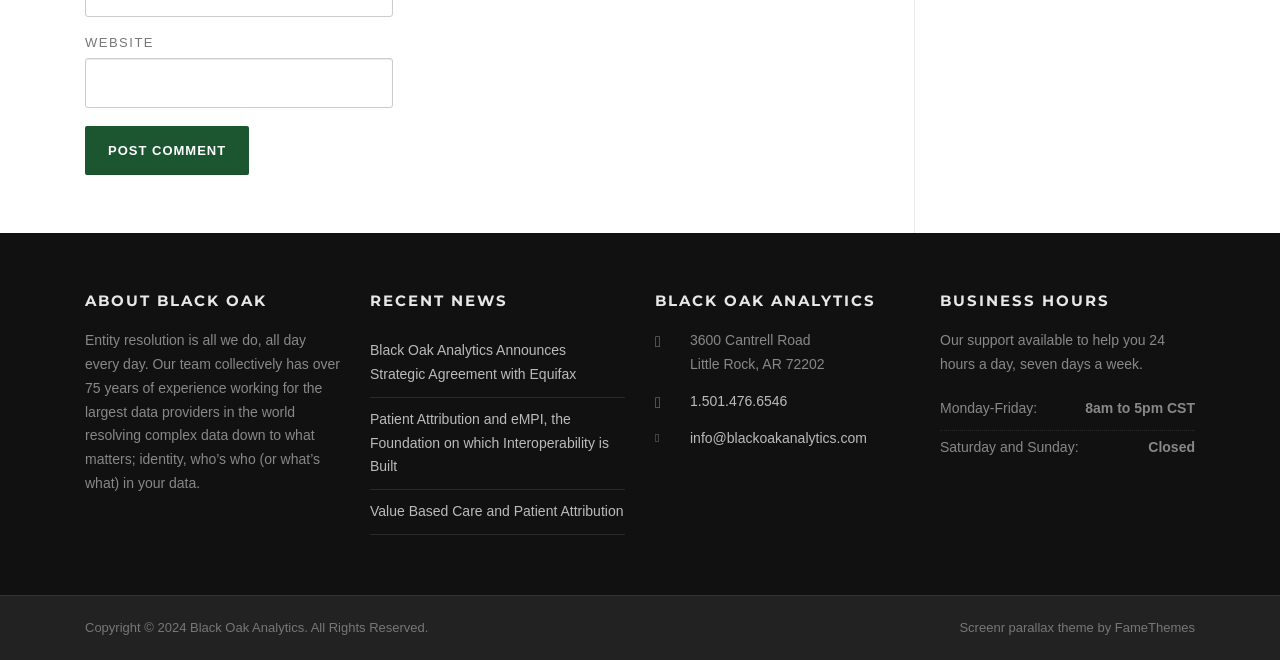Identify the coordinates of the bounding box for the element that must be clicked to accomplish the instruction: "Contact Black Oak Analytics".

[0.539, 0.595, 0.615, 0.619]